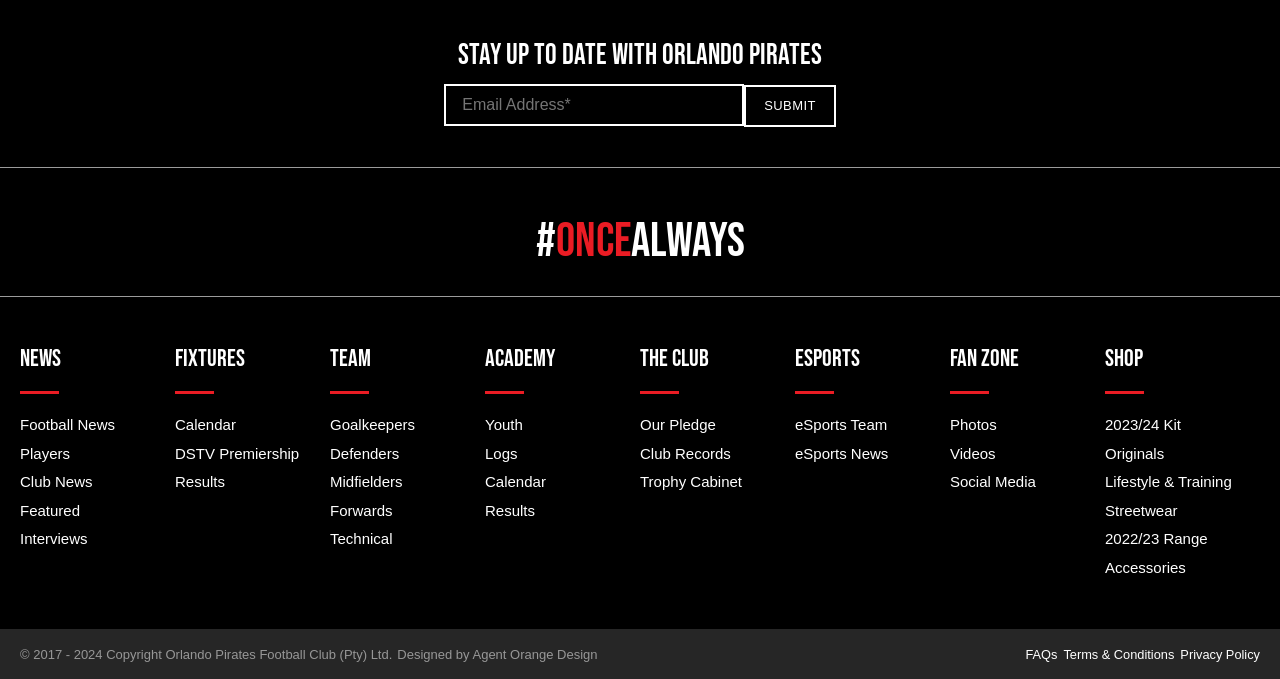Please give a one-word or short phrase response to the following question: 
How many categories are listed under 'Team'?

5